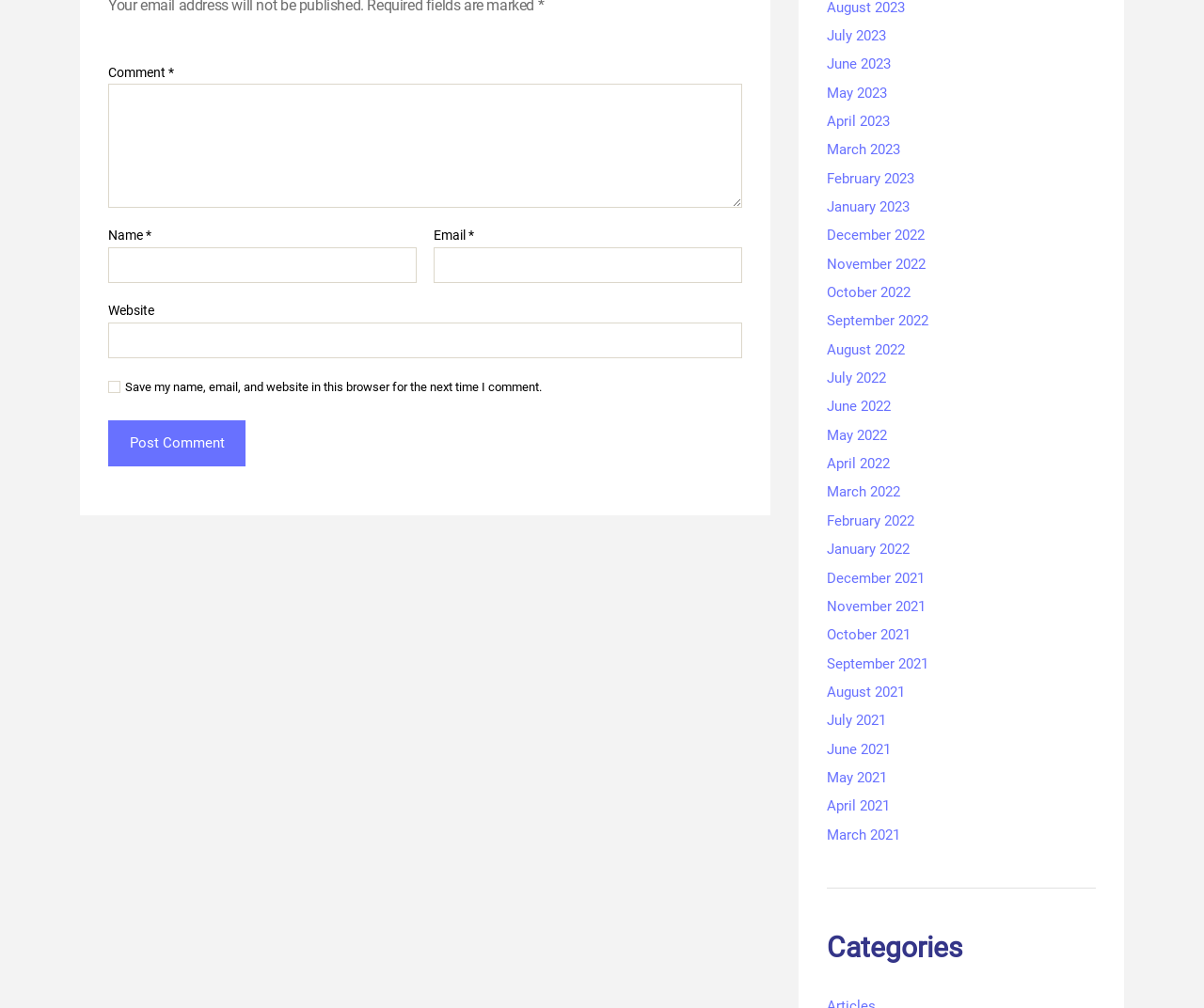Locate the bounding box coordinates of the element that should be clicked to fulfill the instruction: "Type your name".

[0.09, 0.246, 0.346, 0.281]